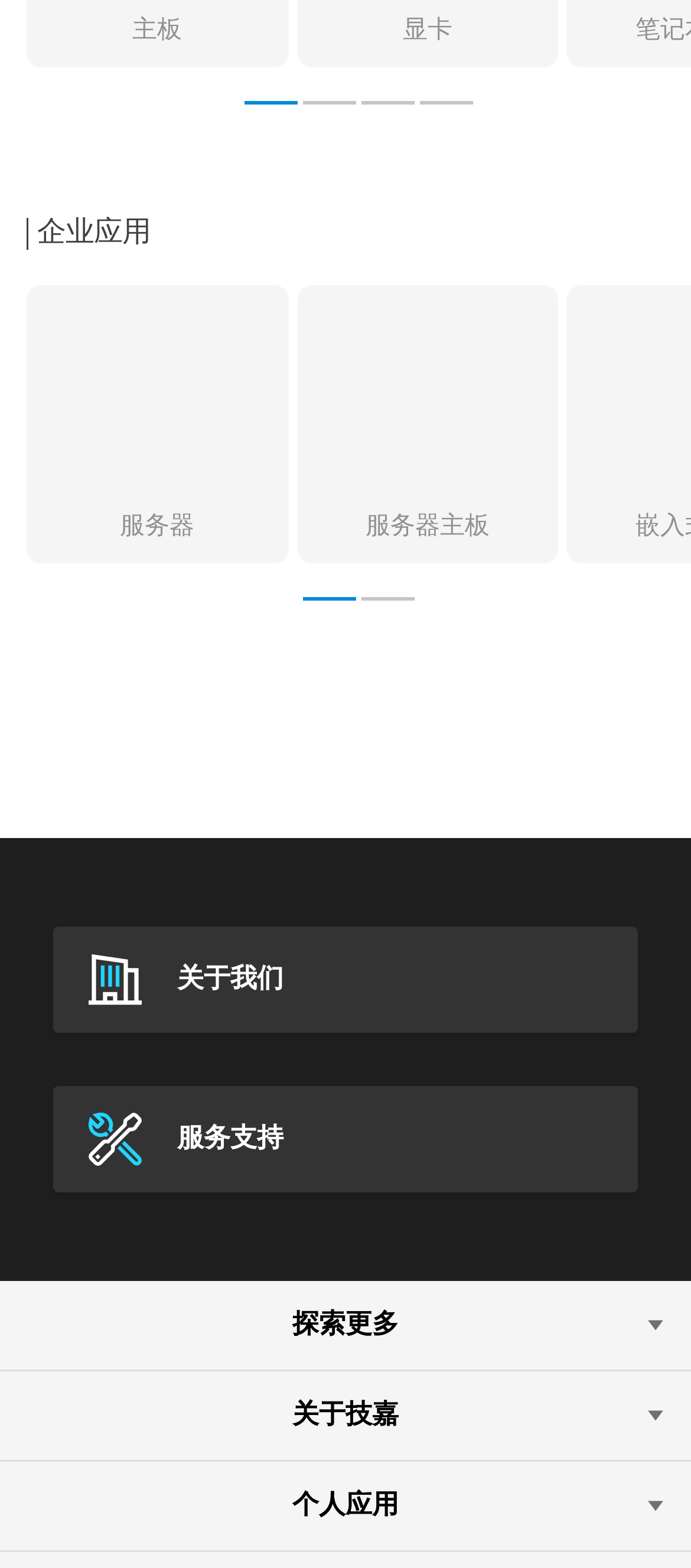Locate the bounding box coordinates of the area where you should click to accomplish the instruction: "Click on the '服务器' link".

[0.038, 0.182, 0.417, 0.36]